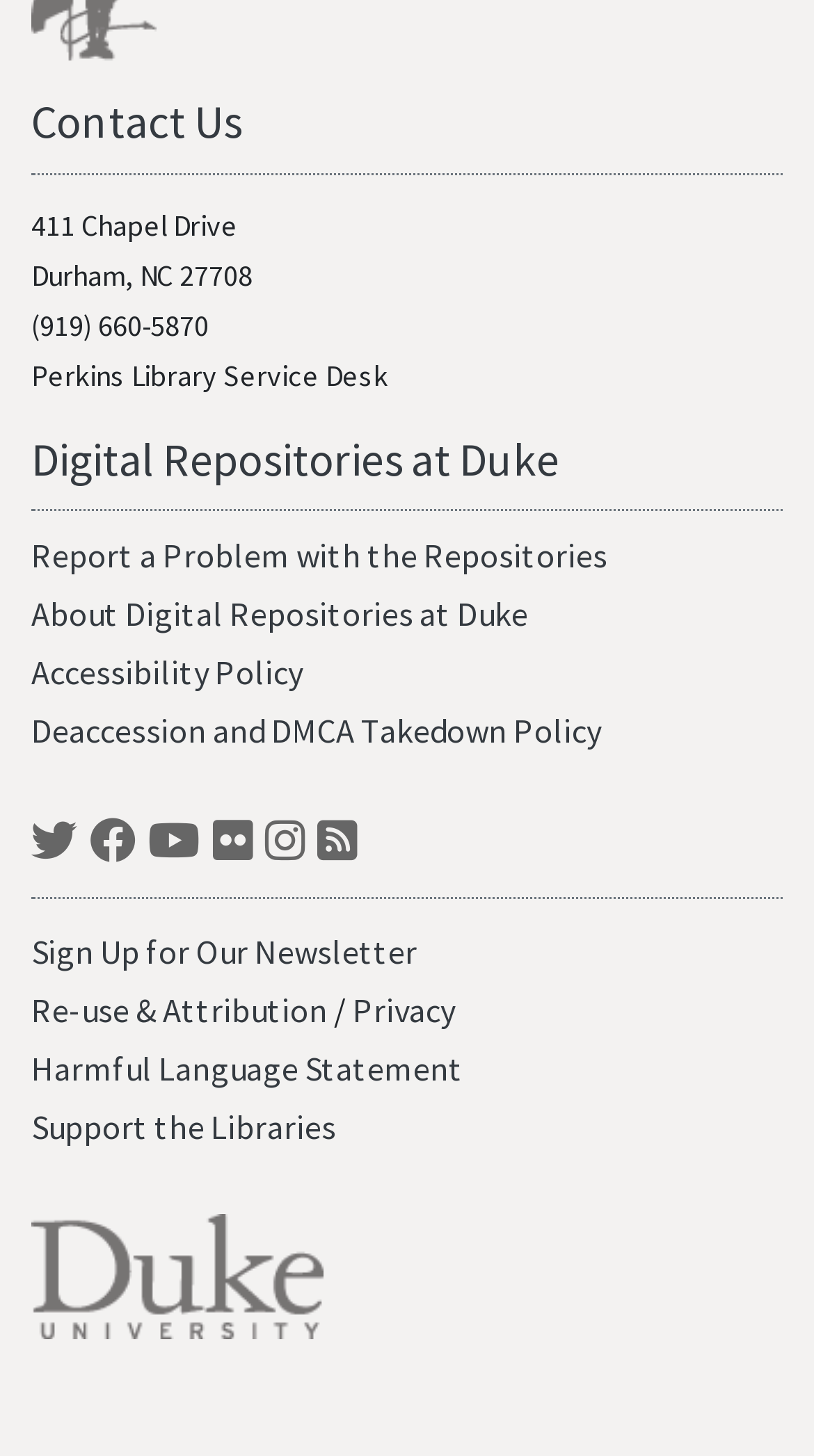Pinpoint the bounding box coordinates of the clickable element needed to complete the instruction: "Toggle Step one – repent". The coordinates should be provided as four float numbers between 0 and 1: [left, top, right, bottom].

None